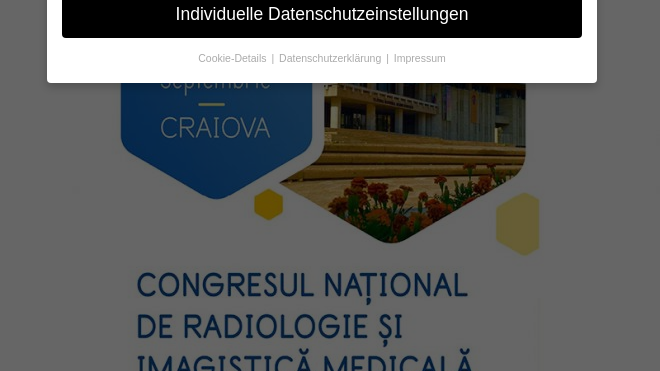What language is used in the cookie settings banner?
Refer to the image and provide a one-word or short phrase answer.

German